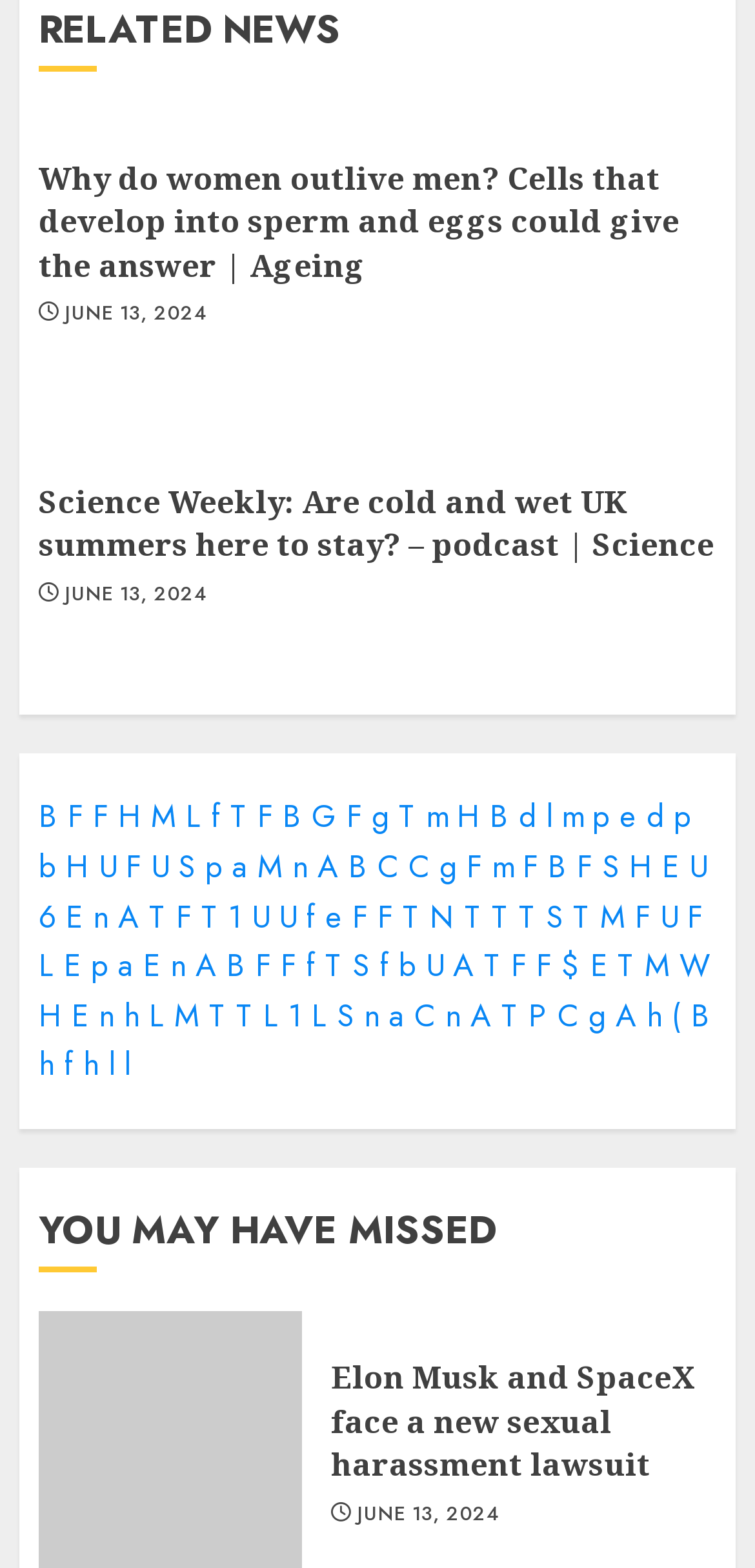Determine the bounding box coordinates of the area to click in order to meet this instruction: "Click on 'F'".

[0.09, 0.507, 0.11, 0.535]